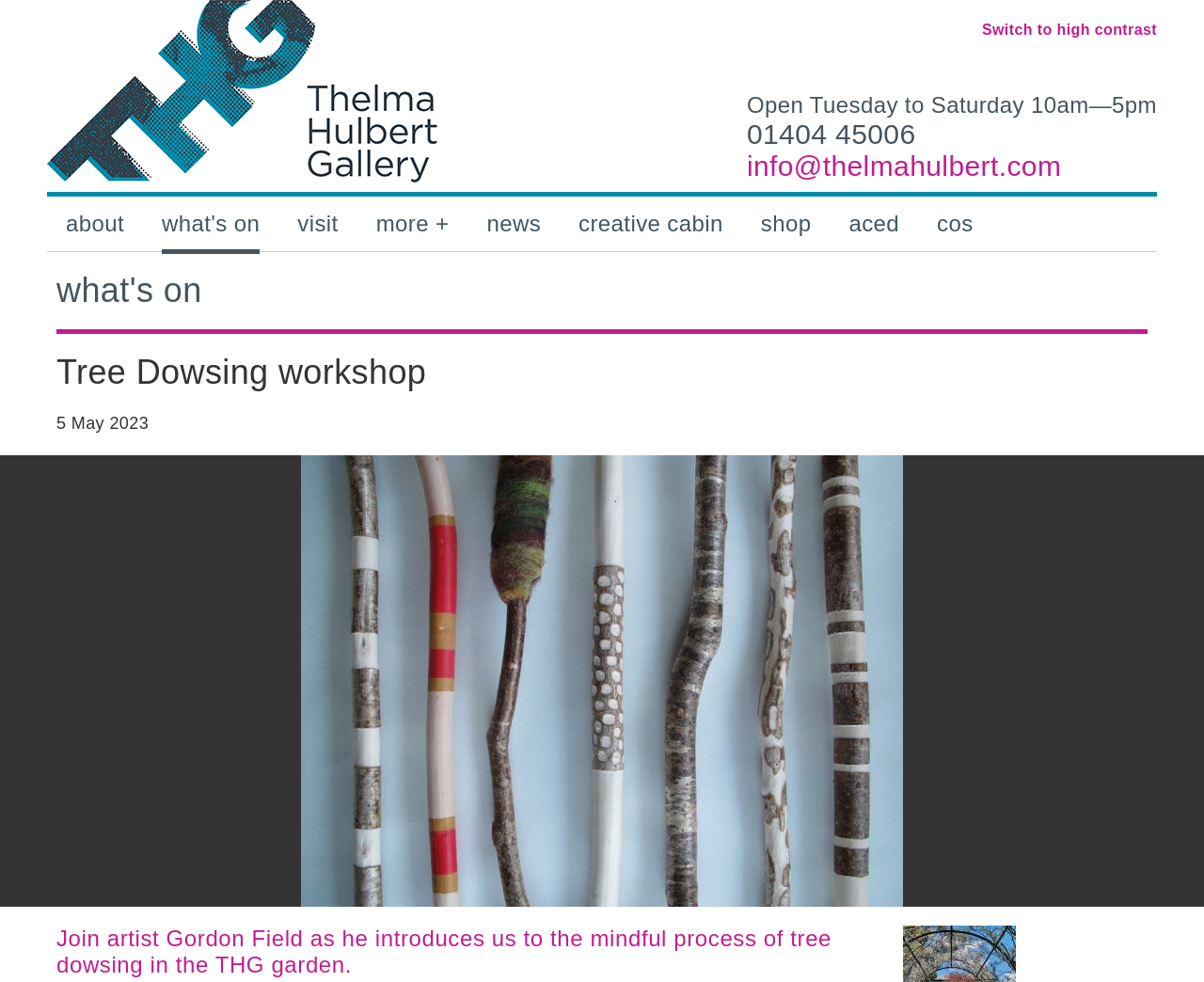What is the topic of the workshop?
Please answer the question as detailed as possible.

I found the answer by looking at the heading element that says 'Tree Dowsing workshop' which indicates the topic of the workshop.